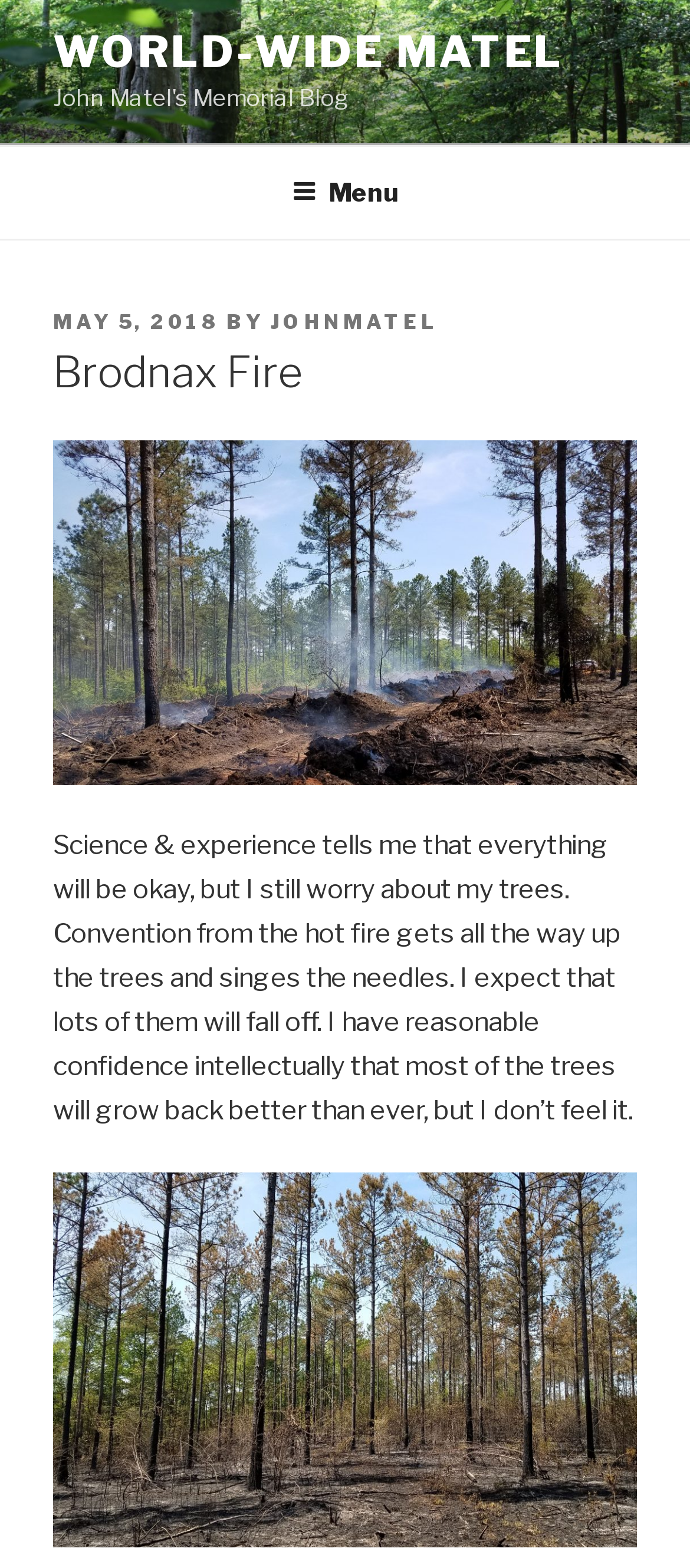Provide the bounding box coordinates of the HTML element this sentence describes: "May 5, 2018October 23, 2020". The bounding box coordinates consist of four float numbers between 0 and 1, i.e., [left, top, right, bottom].

[0.077, 0.197, 0.318, 0.213]